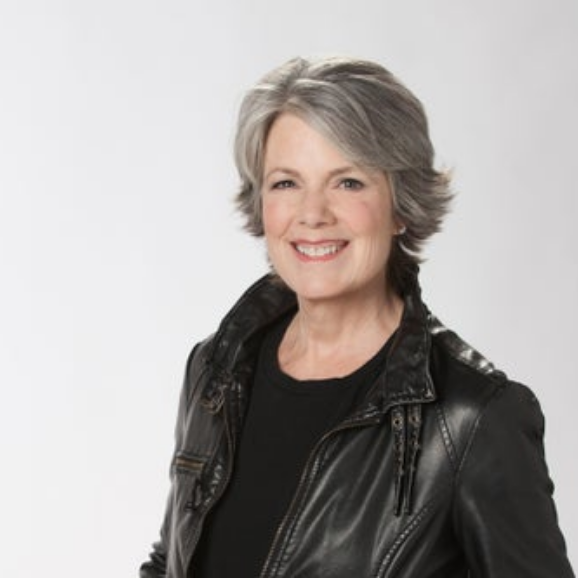Please answer the following question using a single word or phrase: 
What is the background color of the image?

White